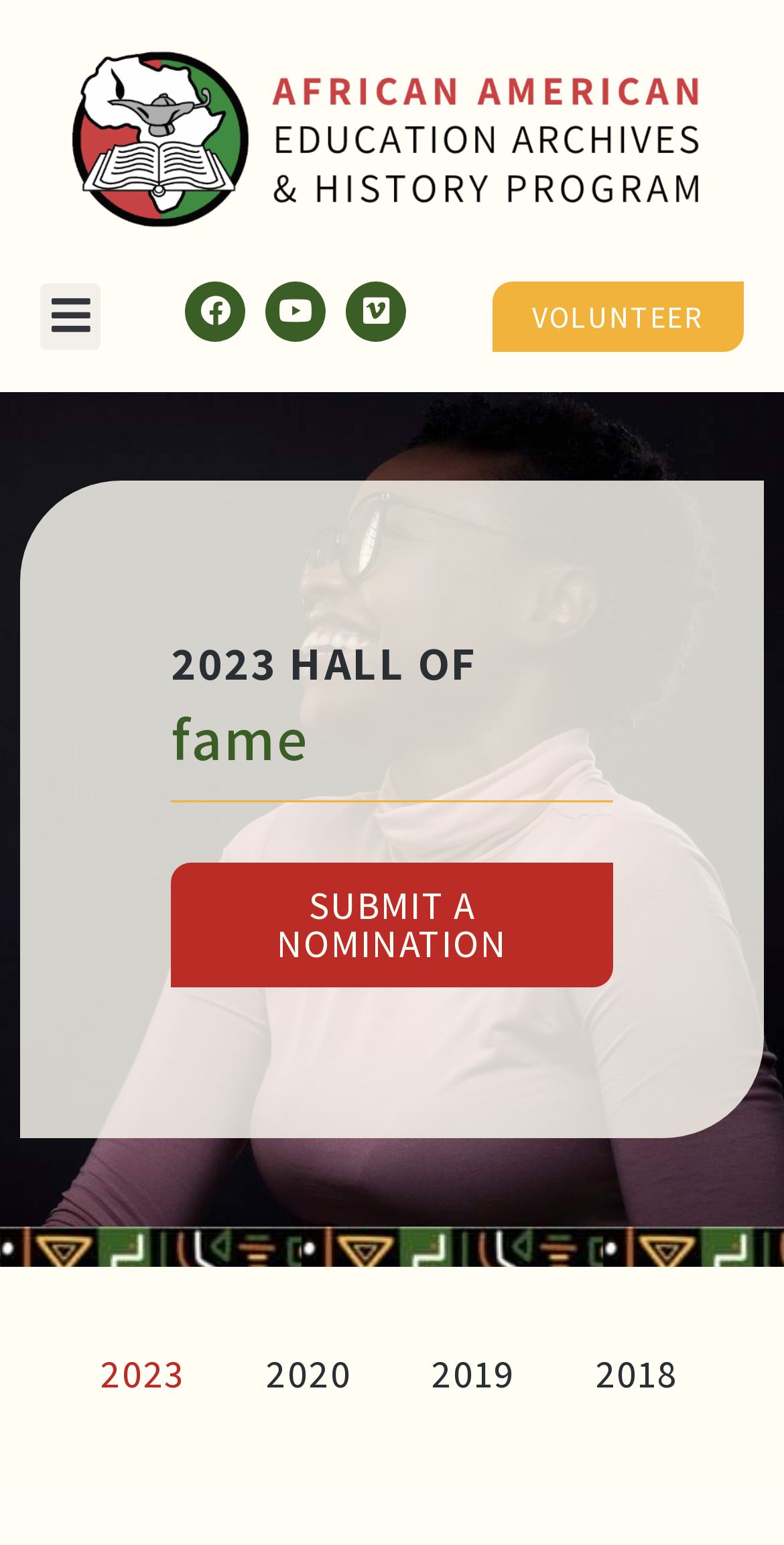Please identify the coordinates of the bounding box for the clickable region that will accomplish this instruction: "Visit the Vimeo page".

[0.442, 0.182, 0.519, 0.221]